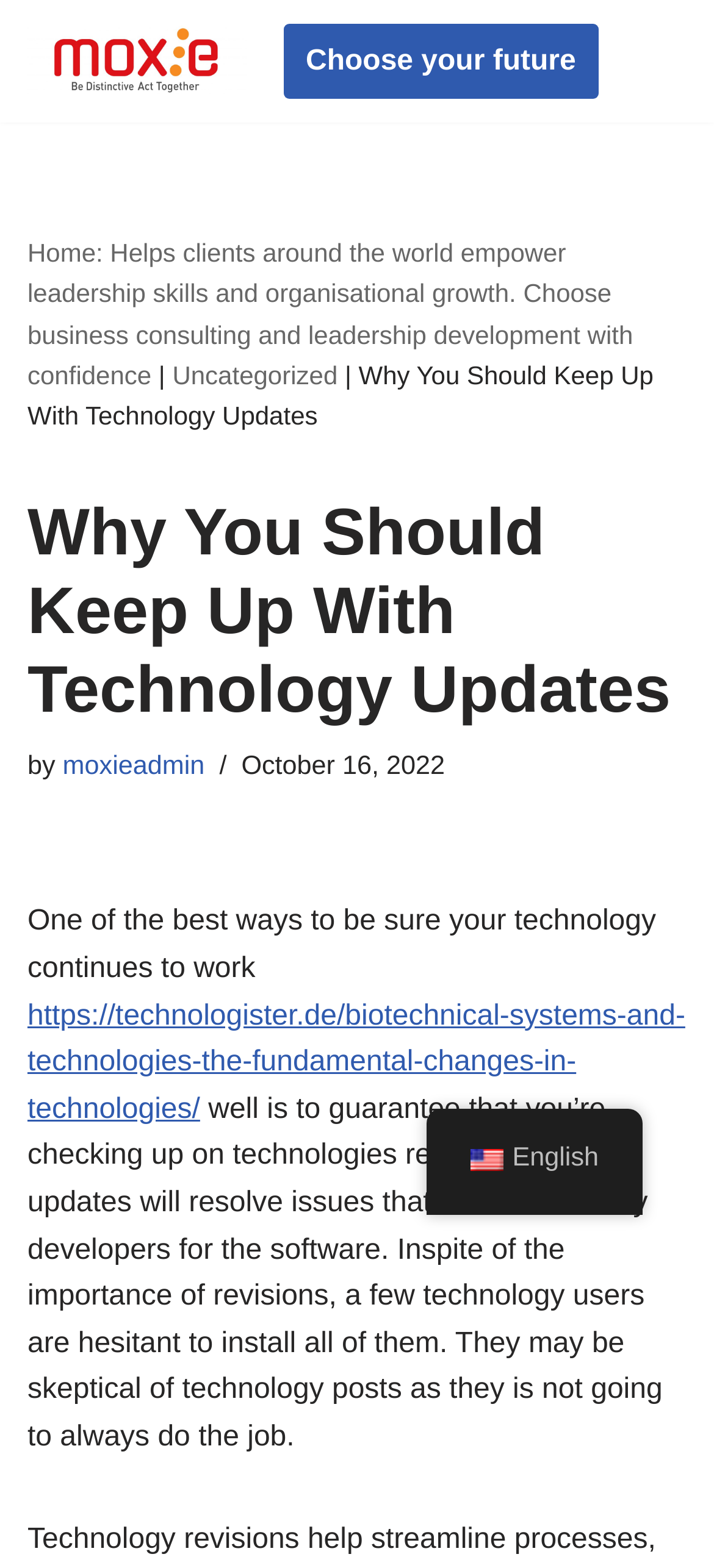When was the current article published?
Look at the image and provide a detailed response to the question.

The publication date of the current article can be found below the title of the article, where it says 'October 16, 2022'.